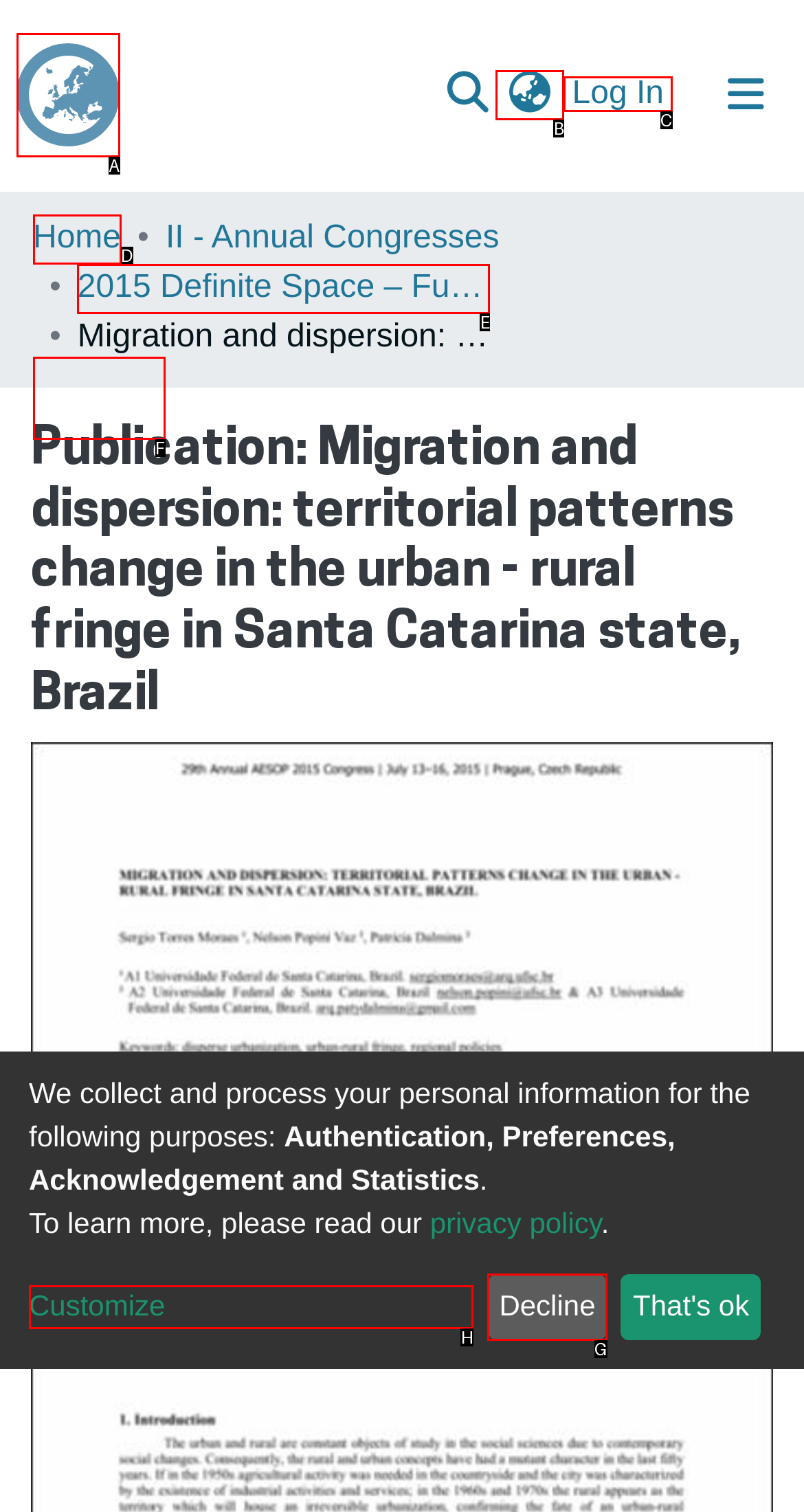Identify the UI element that best fits the description: alt="Repository logo"
Respond with the letter representing the correct option.

A